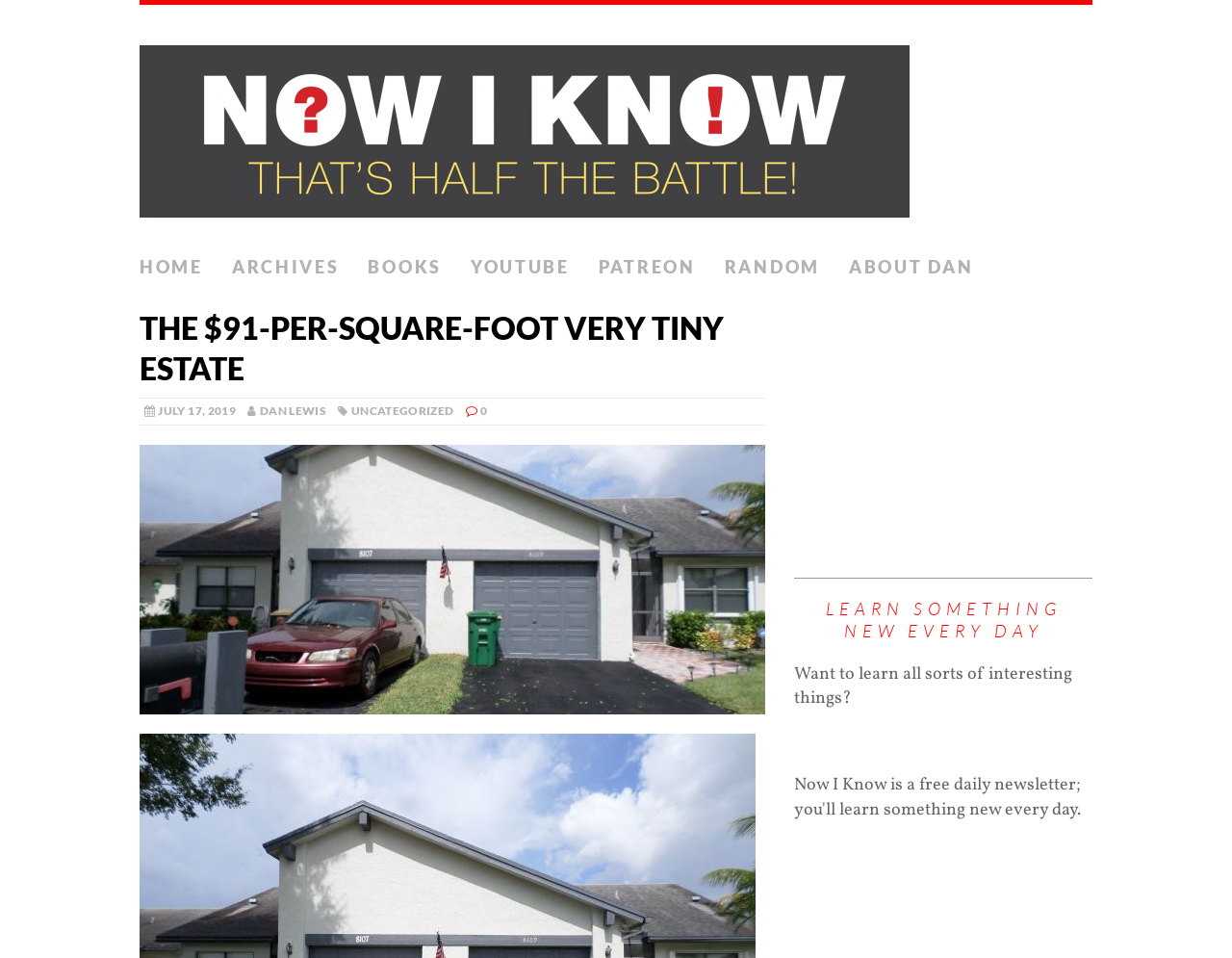Please locate and retrieve the main header text of the webpage.

THE $91-PER-SQUARE-FOOT VERY TINY ESTATE